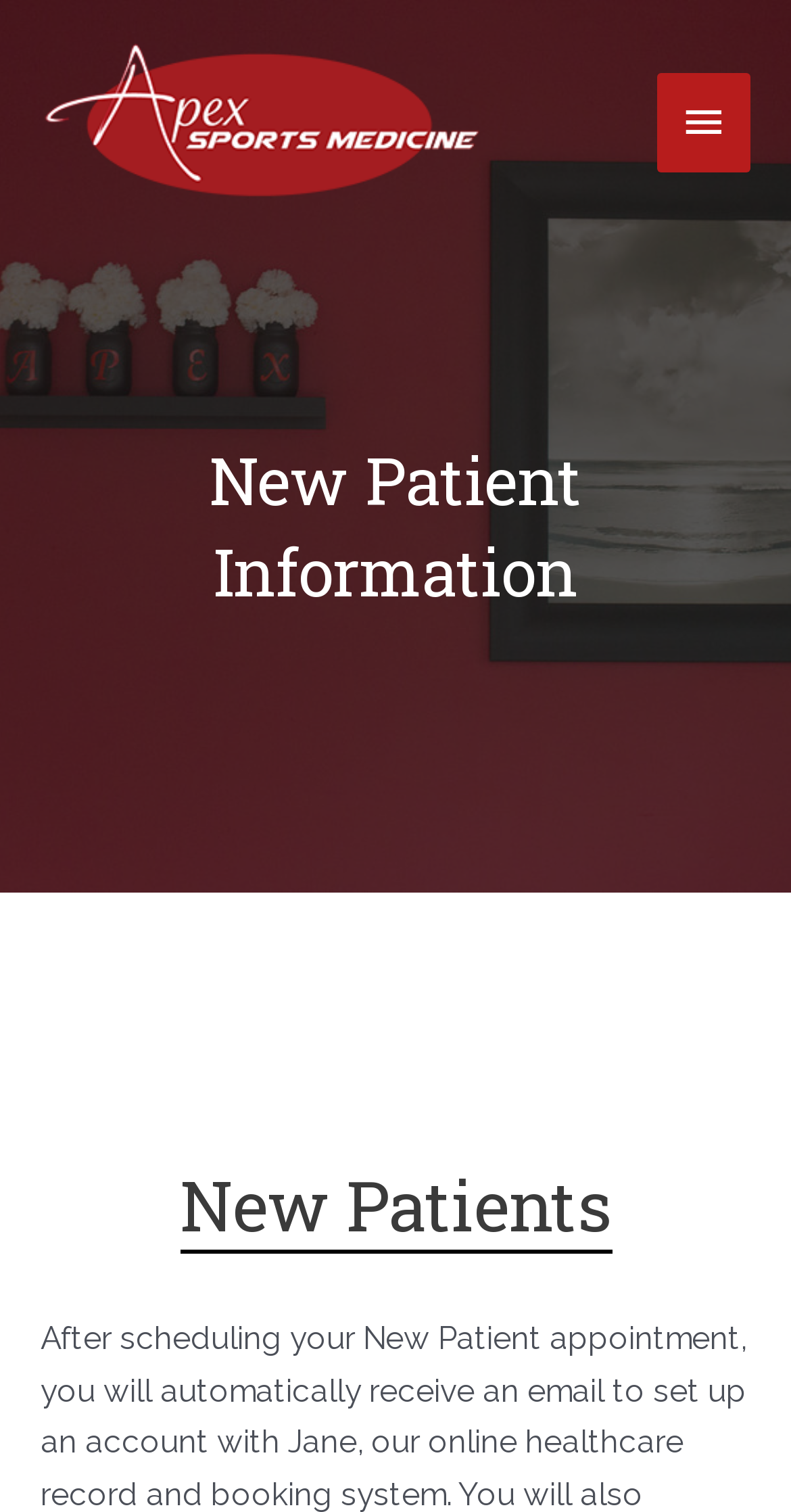Bounding box coordinates are specified in the format (top-left x, top-left y, bottom-right x, bottom-right y). All values are floating point numbers bounded between 0 and 1. Please provide the bounding box coordinate of the region this sentence describes: Main Menu

[0.83, 0.049, 0.949, 0.114]